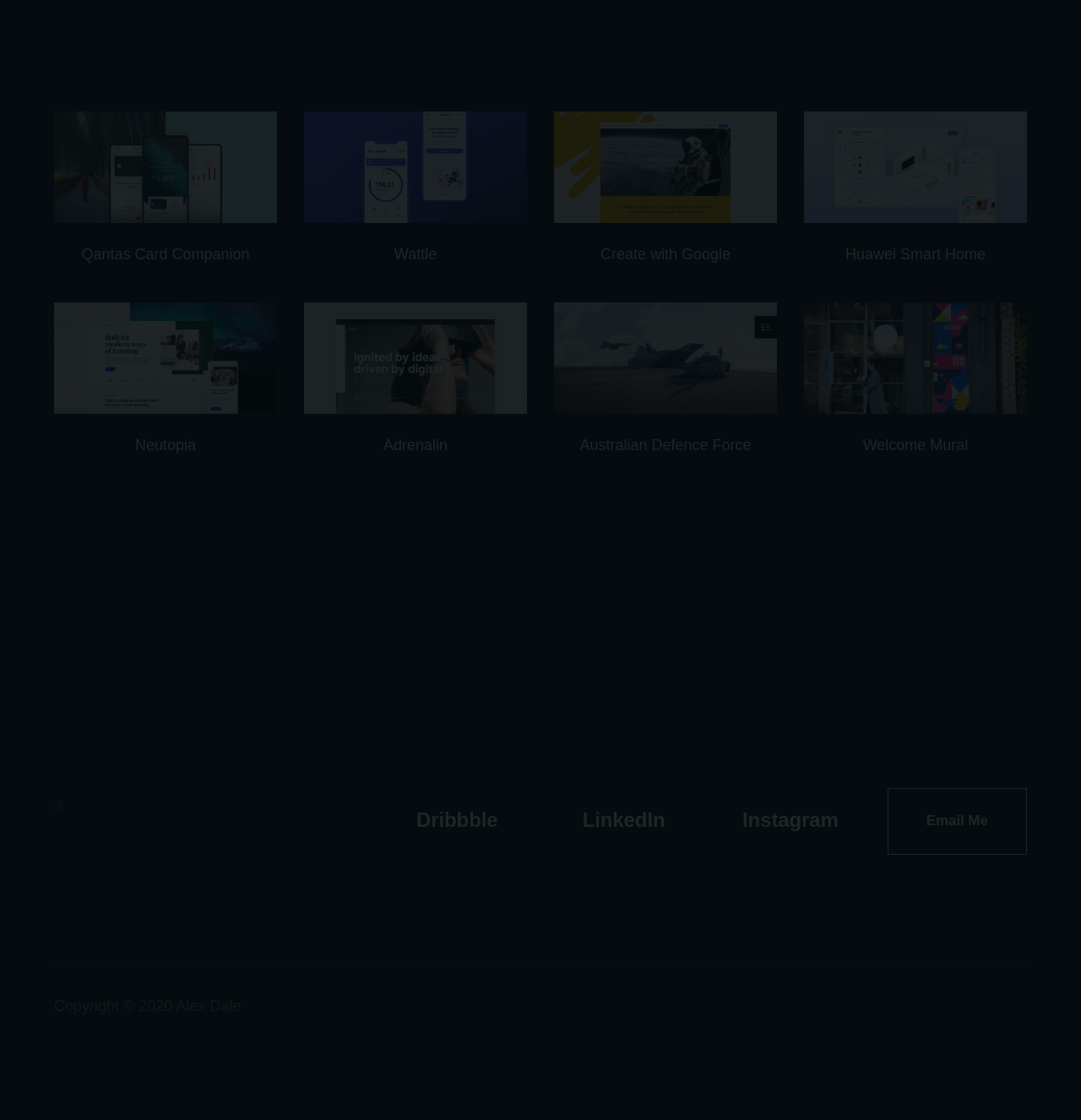Identify the coordinates of the bounding box for the element that must be clicked to accomplish the instruction: "Click on Qantas Card Companion".

[0.075, 0.219, 0.231, 0.234]